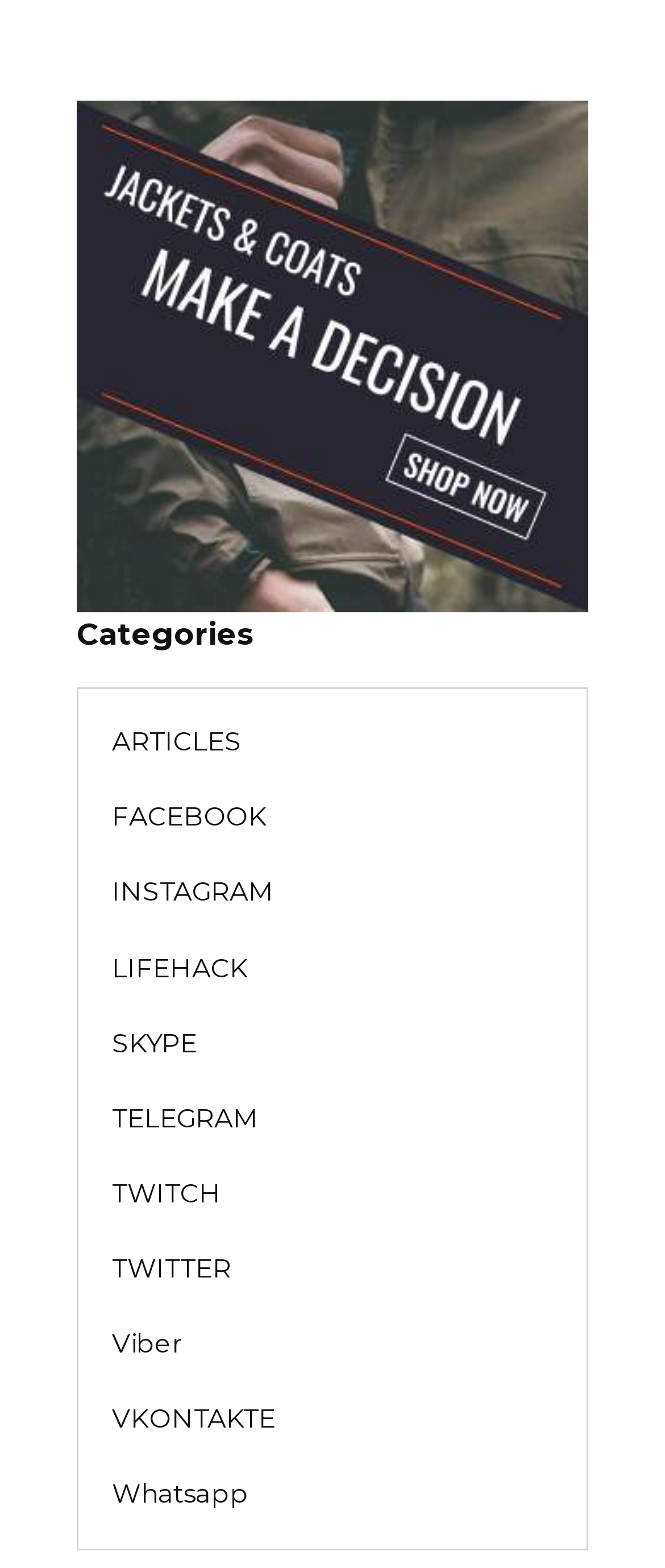Use a single word or phrase to answer the question:
What is the text above the categories?

Categories